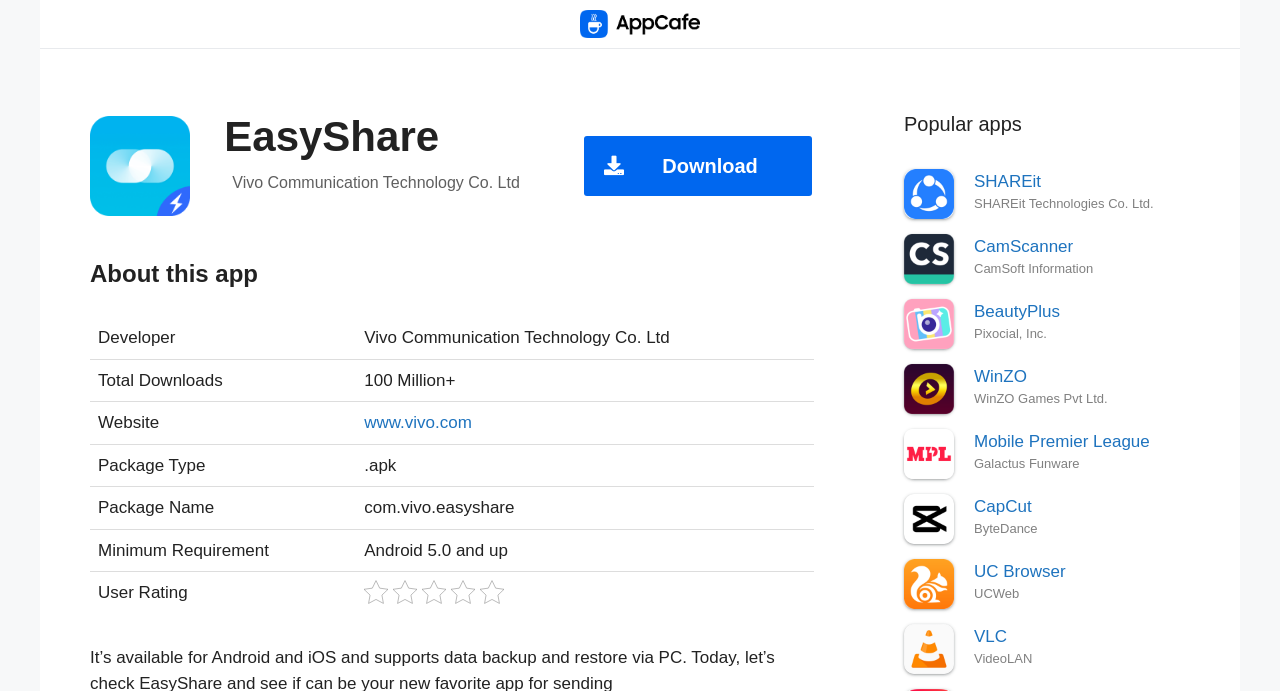Can you specify the bounding box coordinates for the region that should be clicked to fulfill this instruction: "Click the AppCafe link".

[0.453, 0.019, 0.547, 0.047]